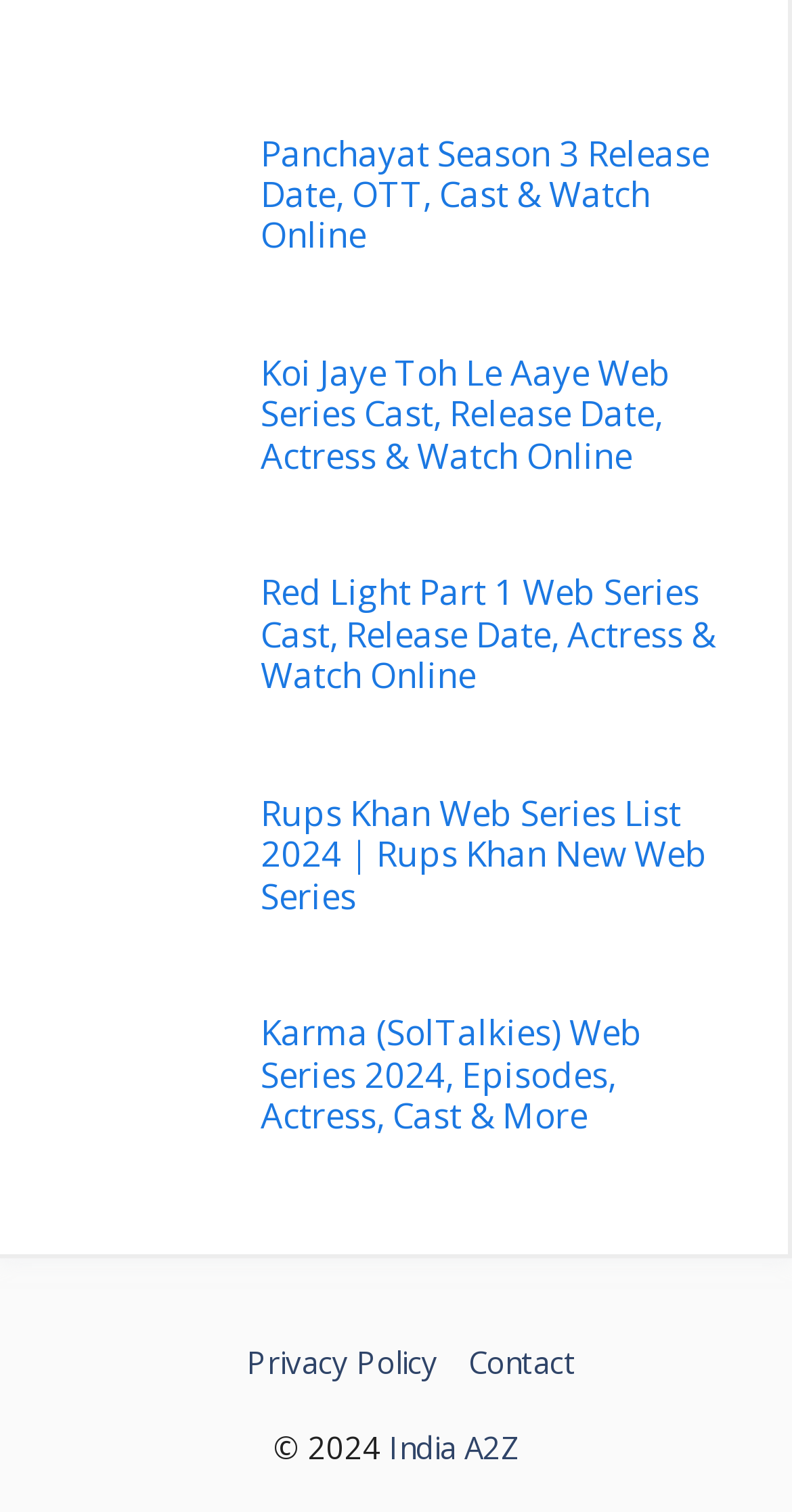Could you provide the bounding box coordinates for the portion of the screen to click to complete this instruction: "Check the Privacy Policy"?

[0.312, 0.885, 0.553, 0.916]